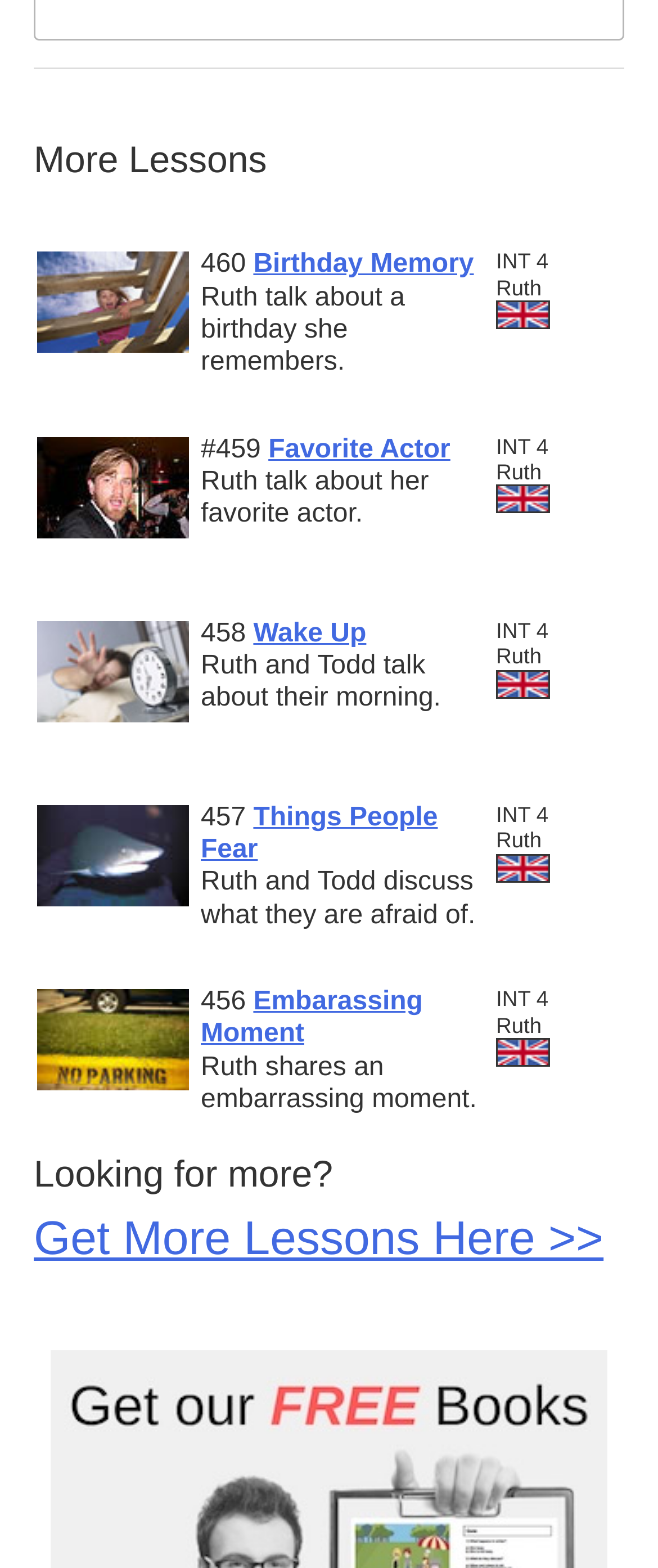What is the language of the lessons?
Based on the image, give a concise answer in the form of a single word or short phrase.

British English